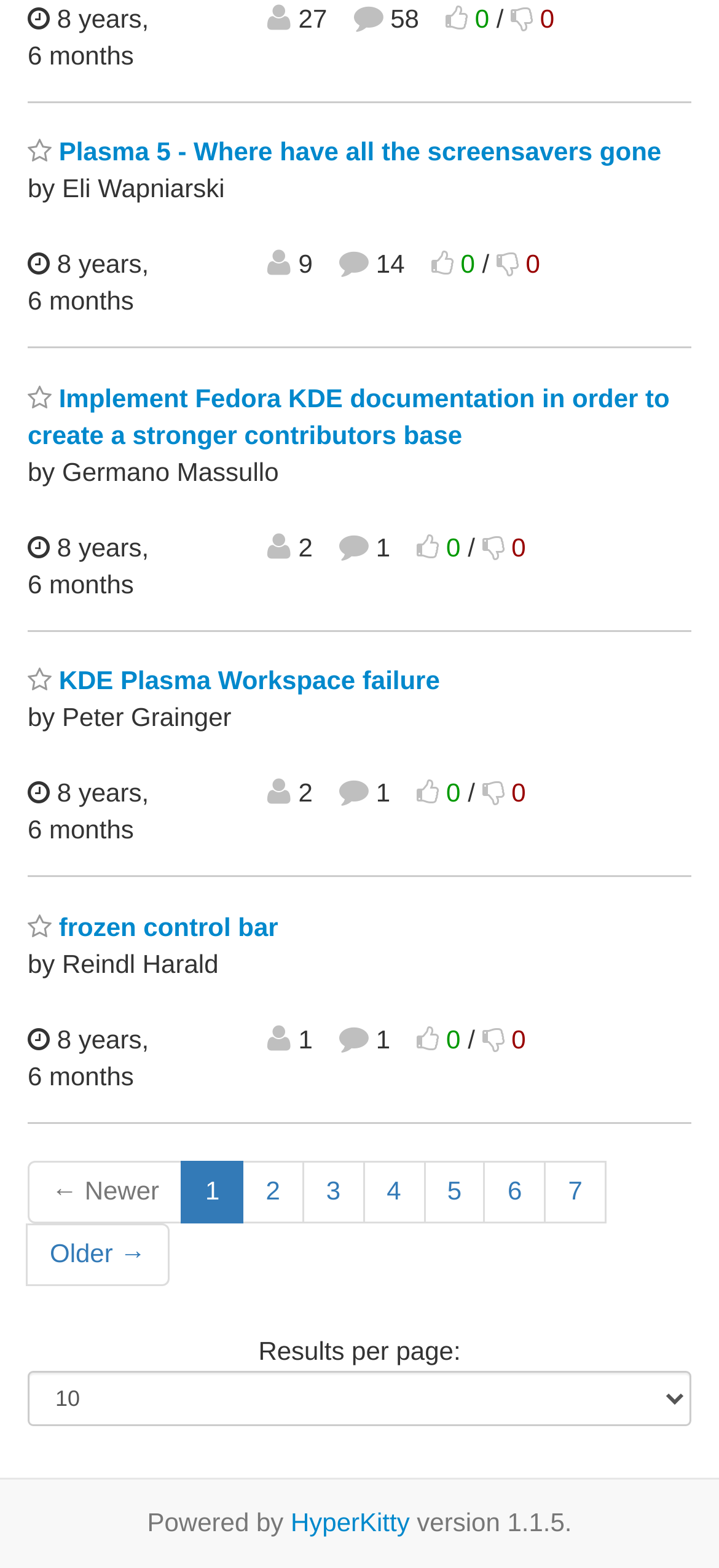Specify the bounding box coordinates of the area to click in order to execute this command: 'View thread 'KDE Plasma Workspace failure''. The coordinates should consist of four float numbers ranging from 0 to 1, and should be formatted as [left, top, right, bottom].

[0.038, 0.425, 0.612, 0.443]